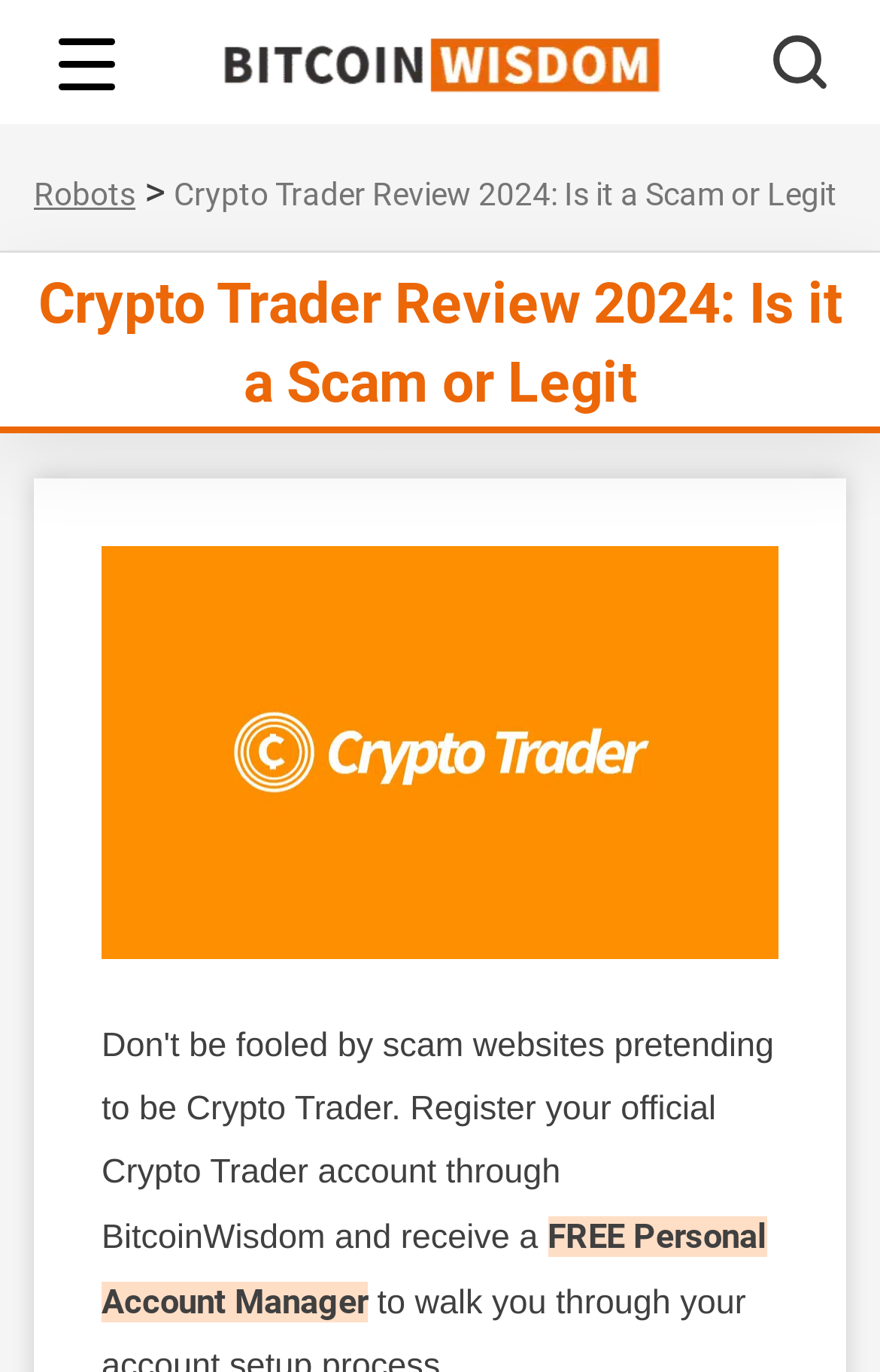Answer the question below with a single word or a brief phrase: 
What is the text above the 'FREE Personal Account Manager'?

Crypto Trader Review 2024